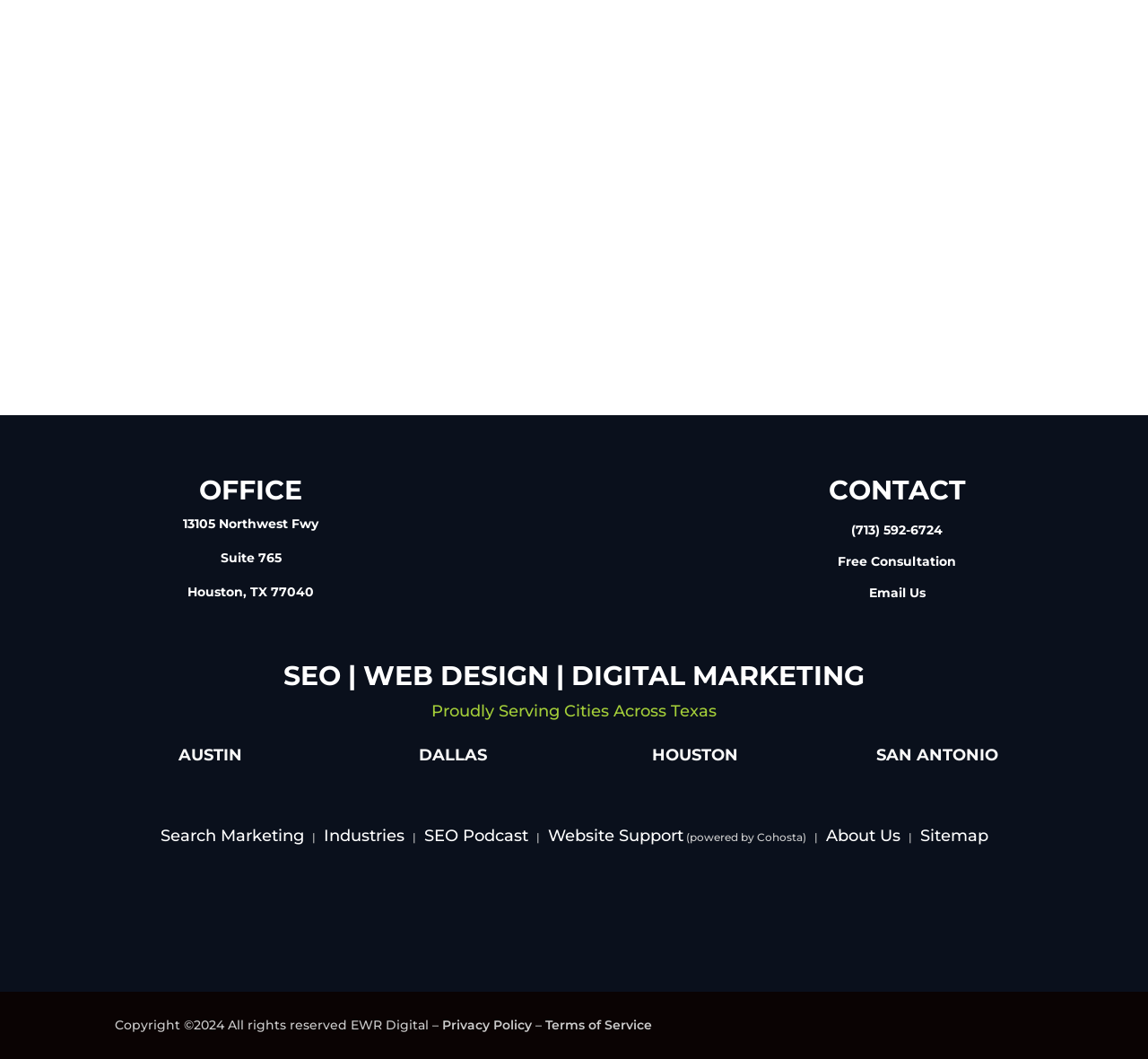What is the address of the office?
Look at the image and provide a short answer using one word or a phrase.

13105 Northwest Fwy, Suite 765, Houston, TX 77040